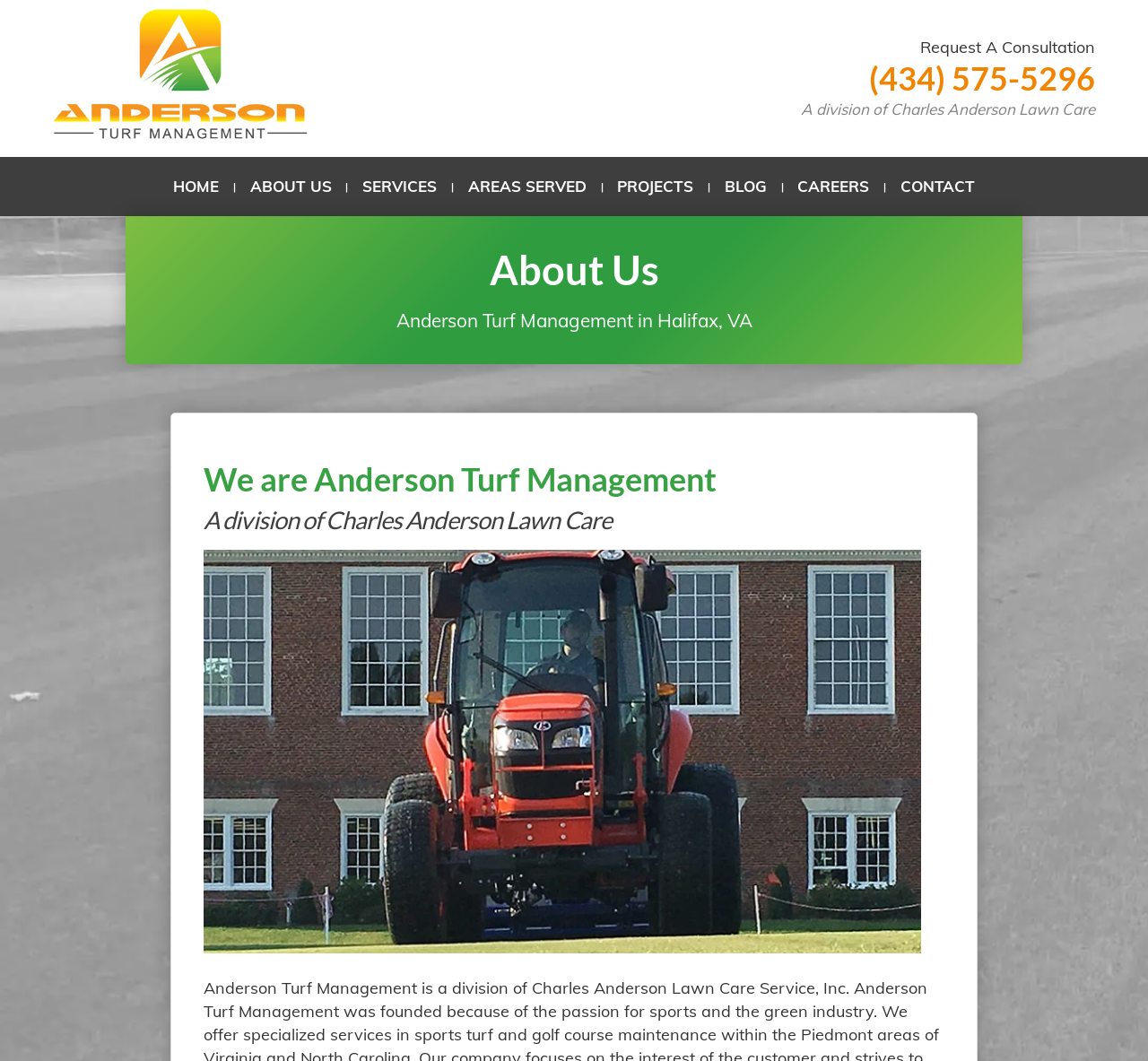Please identify the bounding box coordinates of the area that needs to be clicked to follow this instruction: "Click the Anderson Turf Management Logo".

[0.046, 0.119, 0.268, 0.139]